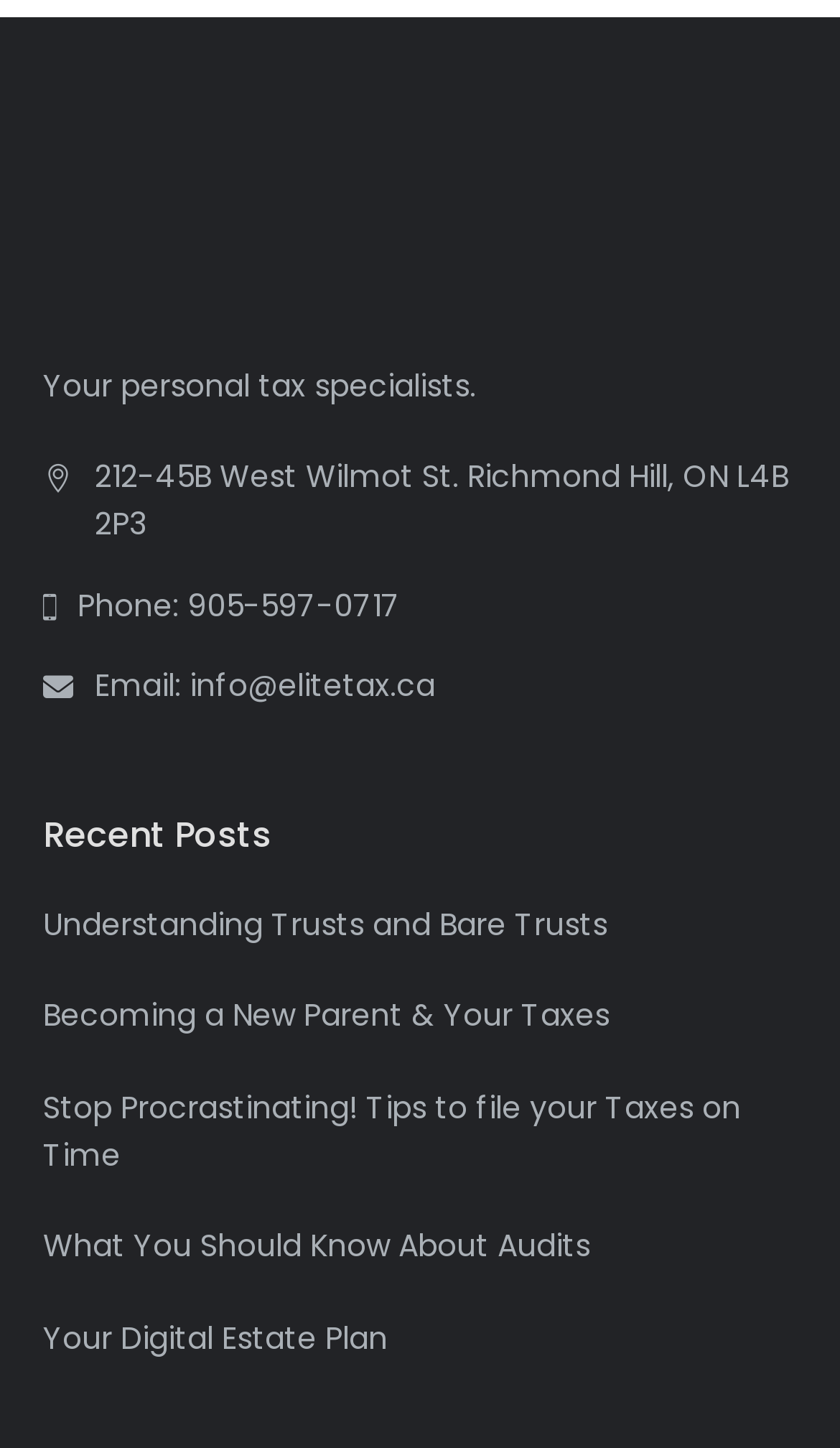Locate the bounding box coordinates of the clickable region to complete the following instruction: "Call the office."

[0.051, 0.401, 0.949, 0.435]